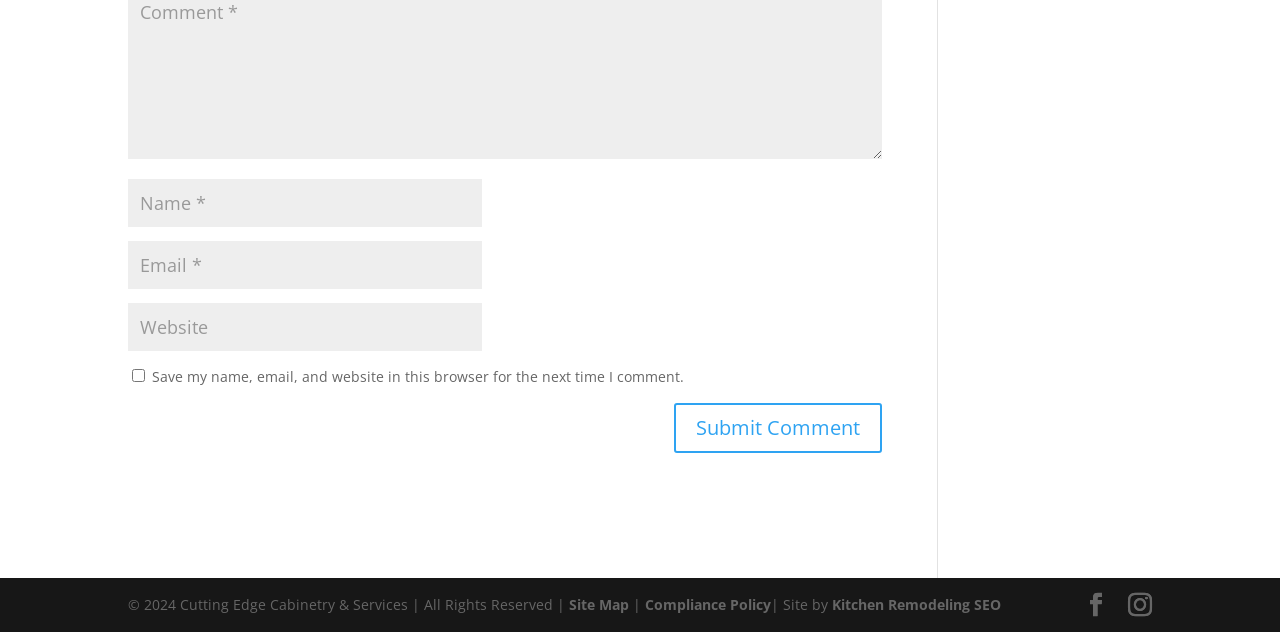Determine the bounding box for the UI element as described: "Site Map". The coordinates should be represented as four float numbers between 0 and 1, formatted as [left, top, right, bottom].

[0.445, 0.942, 0.491, 0.972]